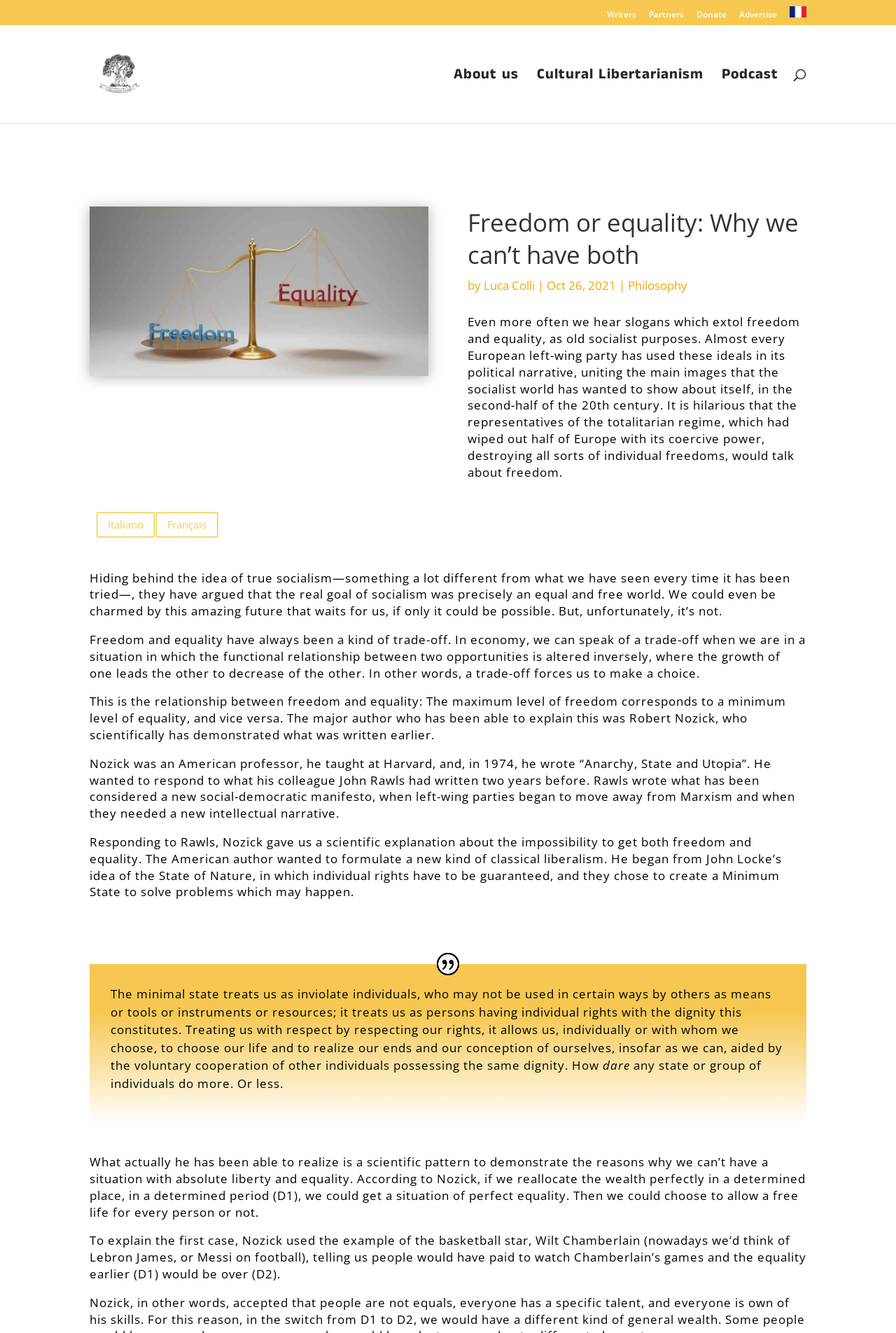Given the description of the UI element: "Luca Colli", predict the bounding box coordinates in the form of [left, top, right, bottom], with each value being a float between 0 and 1.

[0.54, 0.208, 0.597, 0.22]